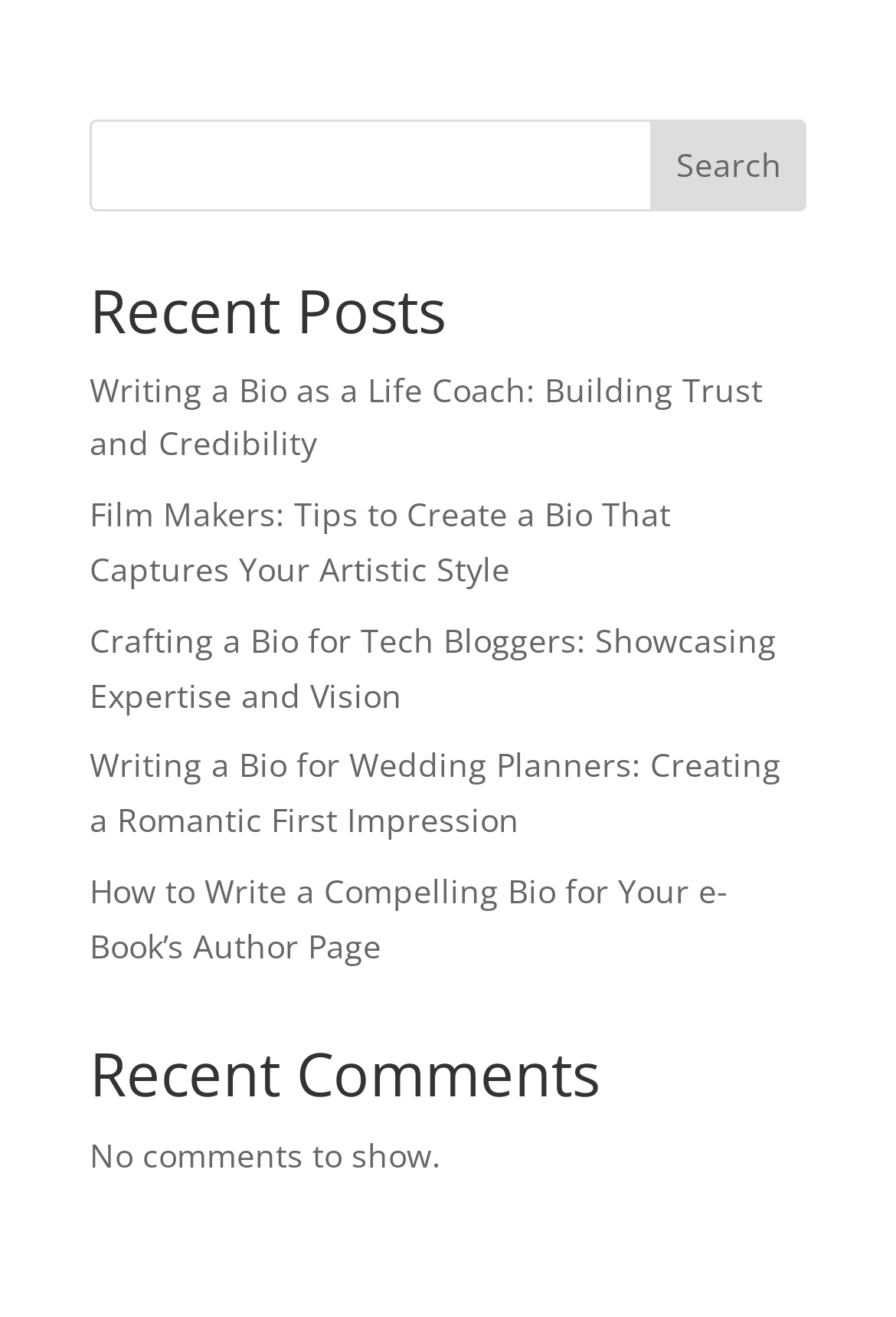Provide a single word or phrase answer to the question: 
How many comments are shown on the webpage?

None